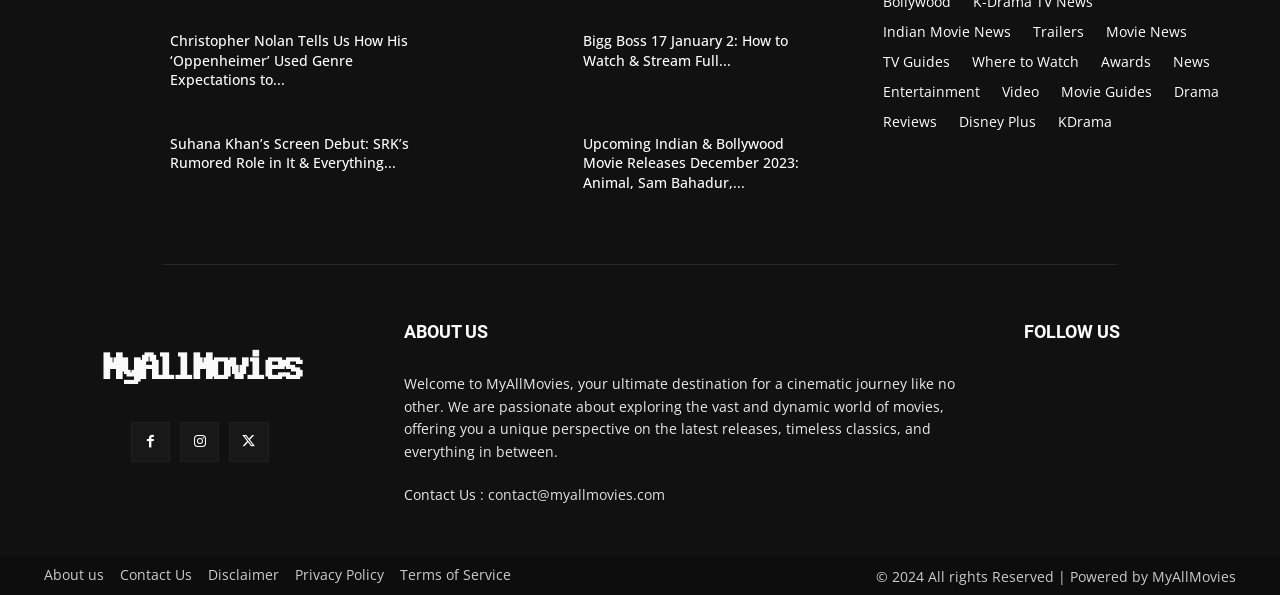Answer with a single word or phrase: 
How many social media links are there in the 'FOLLOW US' section?

None